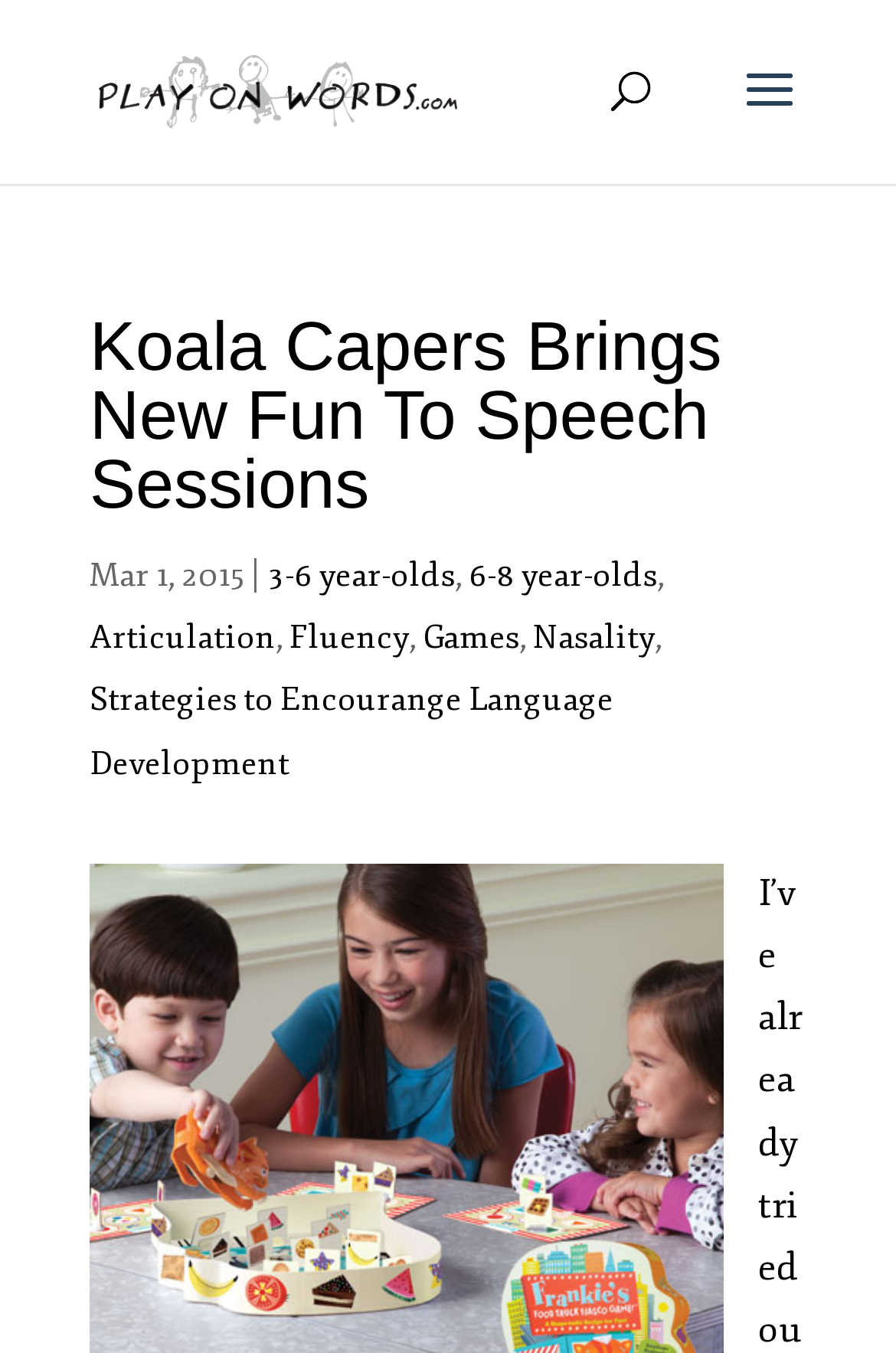Generate an in-depth caption that captures all aspects of the webpage.

The webpage is about speech therapy sessions, specifically highlighting two new games, Koala Capers and Frankie's Food Truck Fiasco Game, which target articulation, fluency, and resonance goals. 

At the top left, there is a link "Play on Words" accompanied by an image with the same name. Below this, a search bar is positioned, spanning almost the entire width of the page. 

The main content begins with a heading "Koala Capers Brings New Fun To Speech Sessions" situated near the top center of the page. Below the heading, there is a date "Mar 1, 2015" followed by a vertical line and then three links: "3-6 year-olds", "6-8 year-olds", and another link separated by commas.

Further down, there are five links arranged horizontally, including "Articulation", "Fluency", "Games", "Nasality", and "Strategies to Encourange Language Development". These links are positioned near the middle of the page, with commas separating some of them.